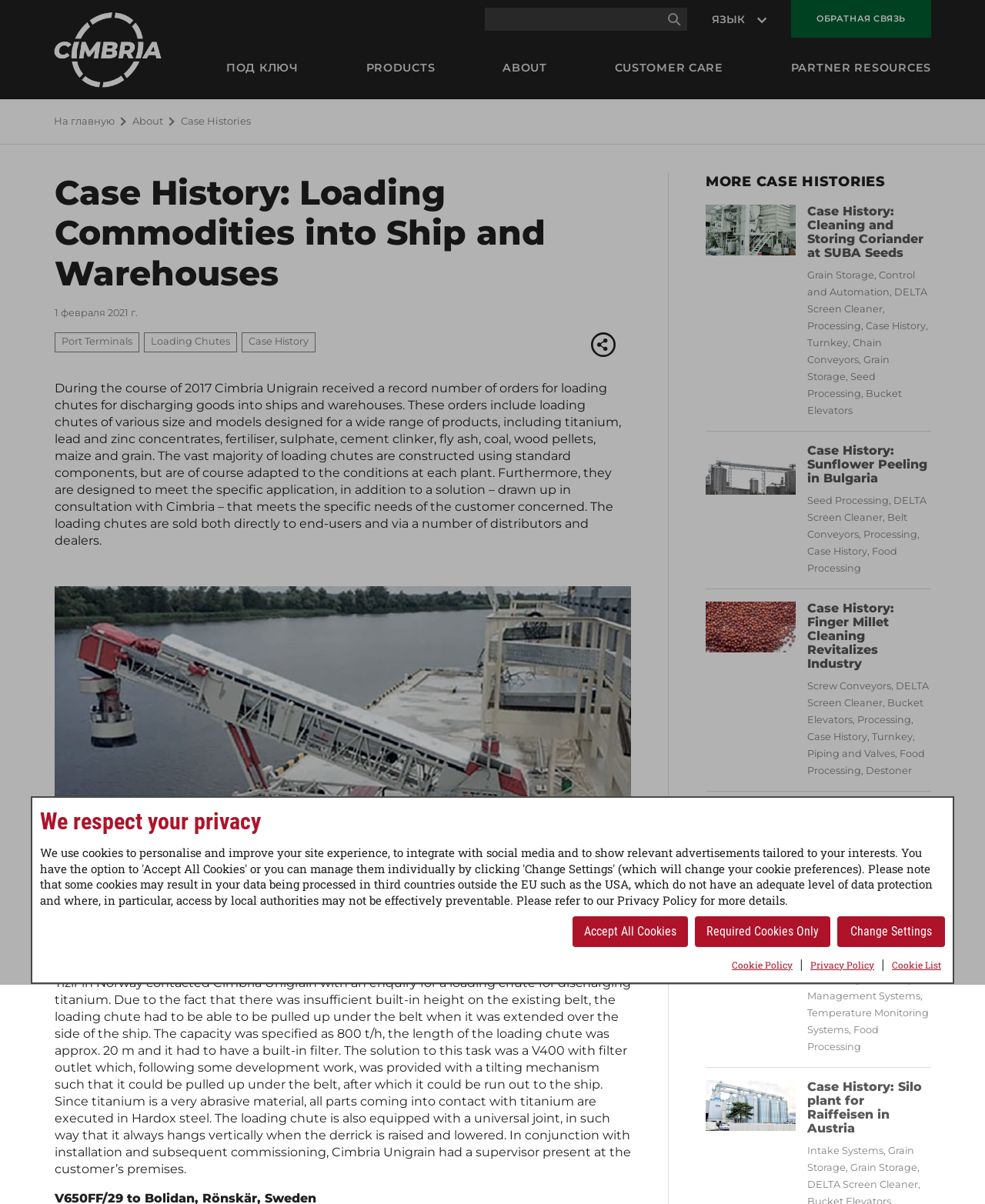Determine the bounding box coordinates of the section to be clicked to follow the instruction: "Click the IT Brief New Zealand logo". The coordinates should be given as four float numbers between 0 and 1, formatted as [left, top, right, bottom].

None